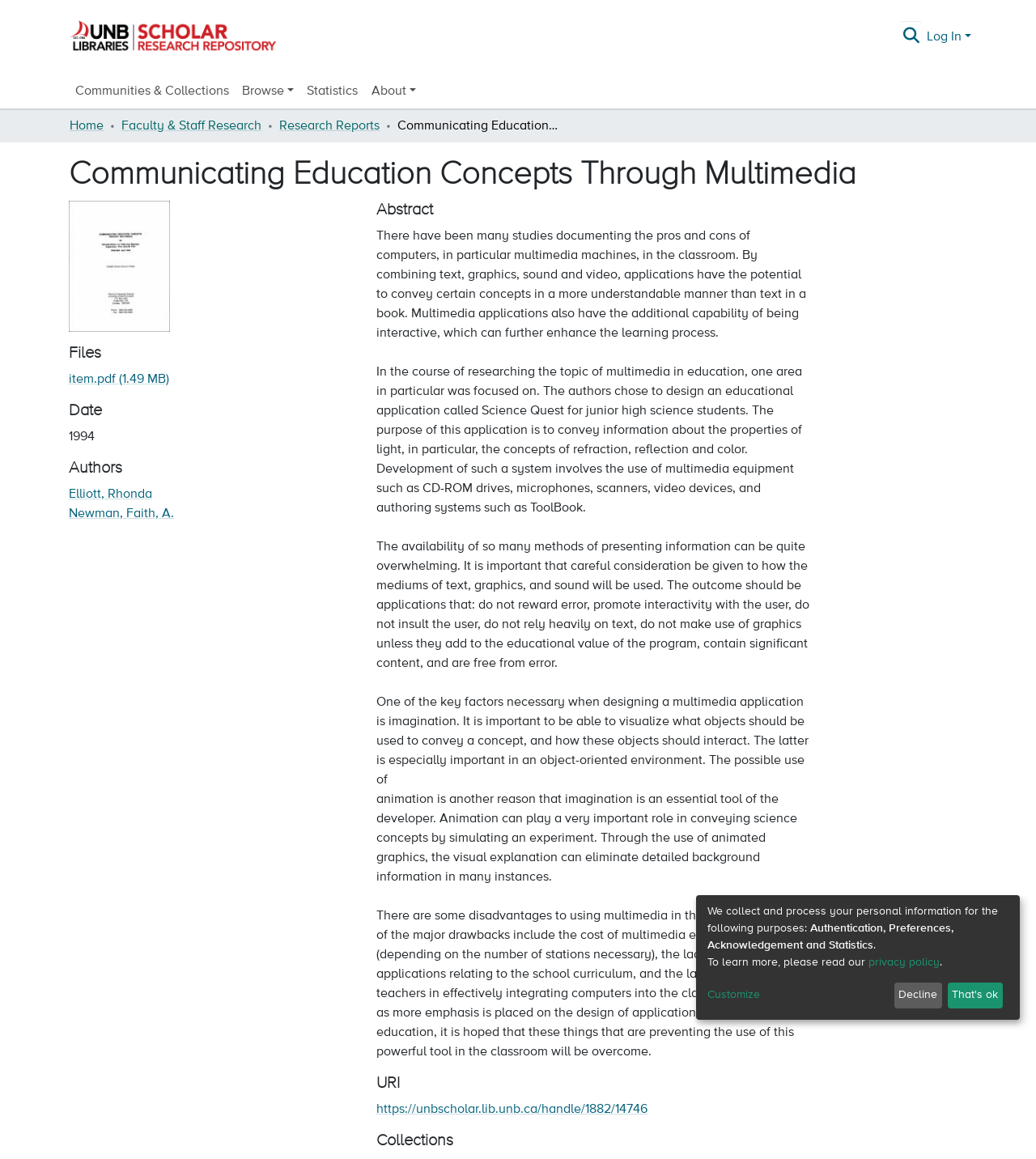Please identify the bounding box coordinates of the area that needs to be clicked to follow this instruction: "Browse communities and collections".

[0.066, 0.065, 0.227, 0.093]